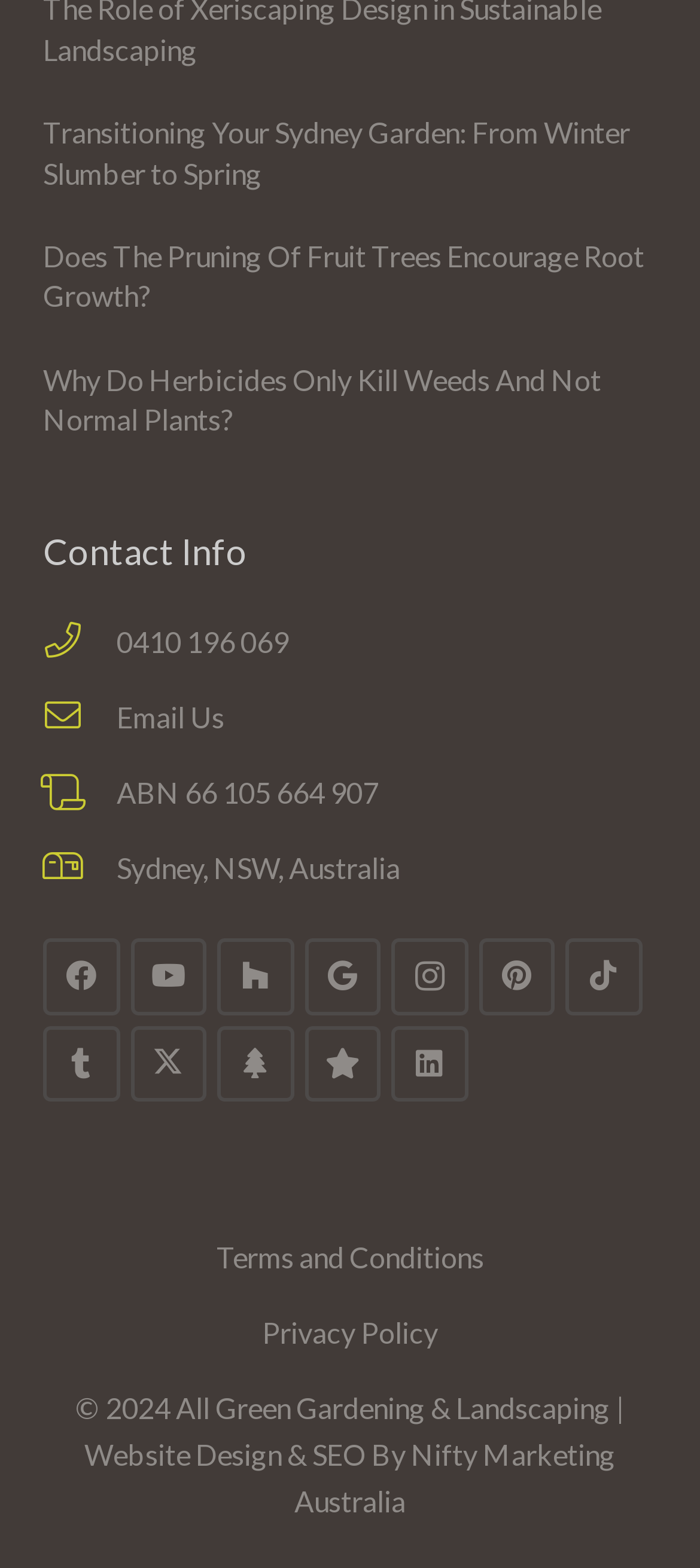Determine the bounding box coordinates for the region that must be clicked to execute the following instruction: "Visit the Facebook page".

[0.062, 0.599, 0.171, 0.647]